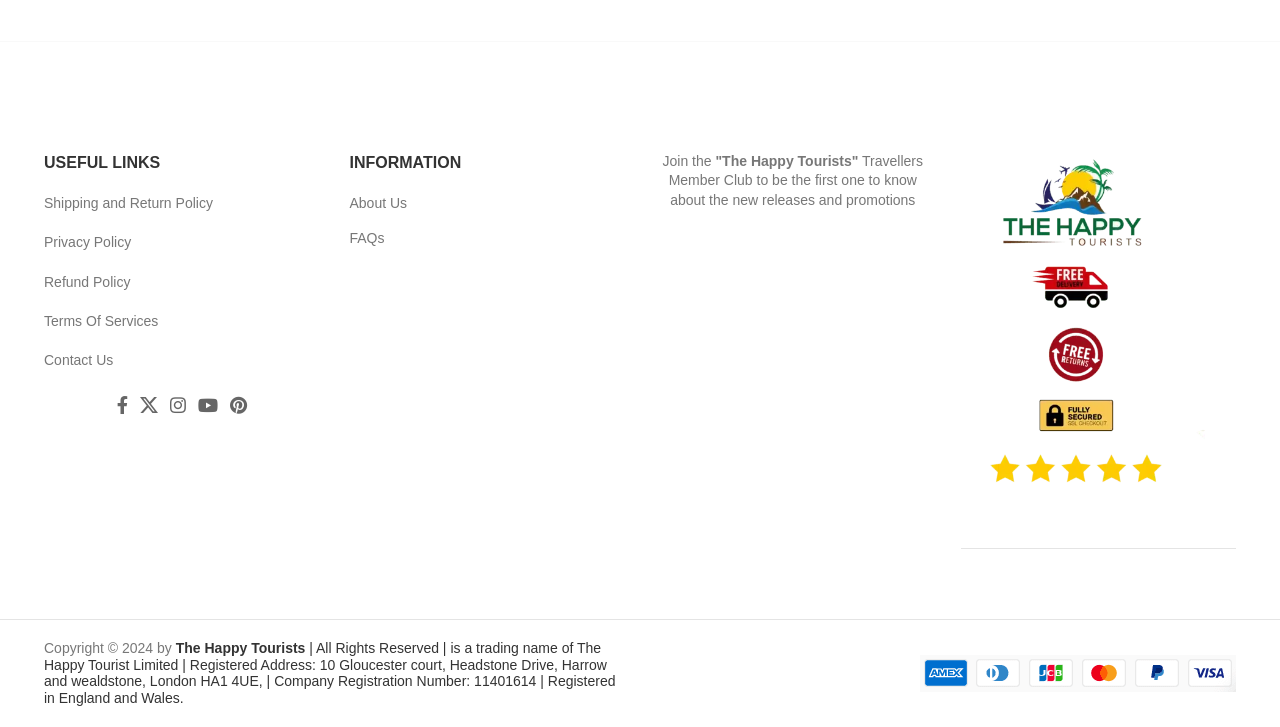What is the purpose of the 'Travellers Member Club'?
Identify the answer in the screenshot and reply with a single word or phrase.

To know about new releases and promotions